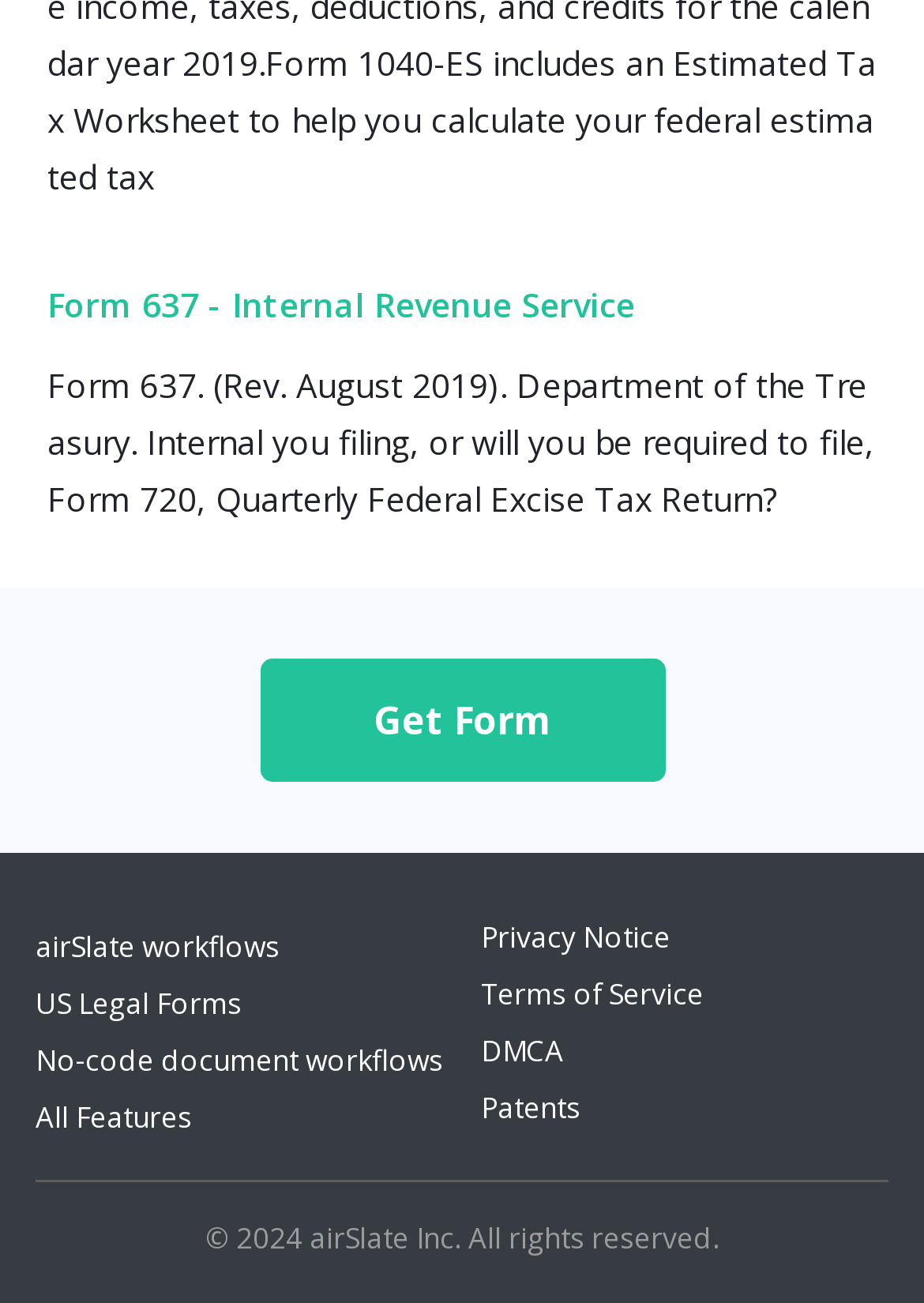Identify the bounding box coordinates for the UI element that matches this description: "DMCA".

[0.521, 0.791, 0.61, 0.822]